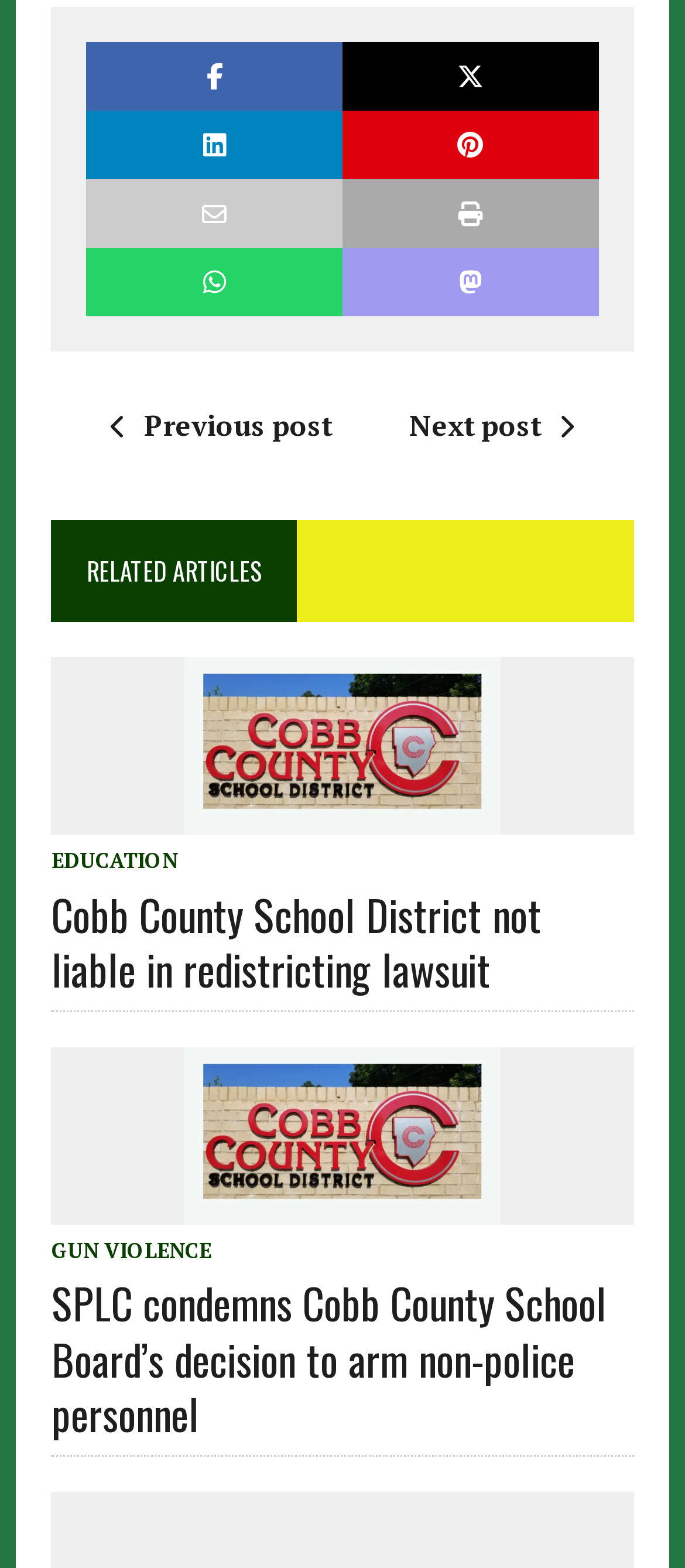Show me the bounding box coordinates of the clickable region to achieve the task as per the instruction: "Read the news about SPLC".

[0.075, 0.814, 0.925, 0.919]